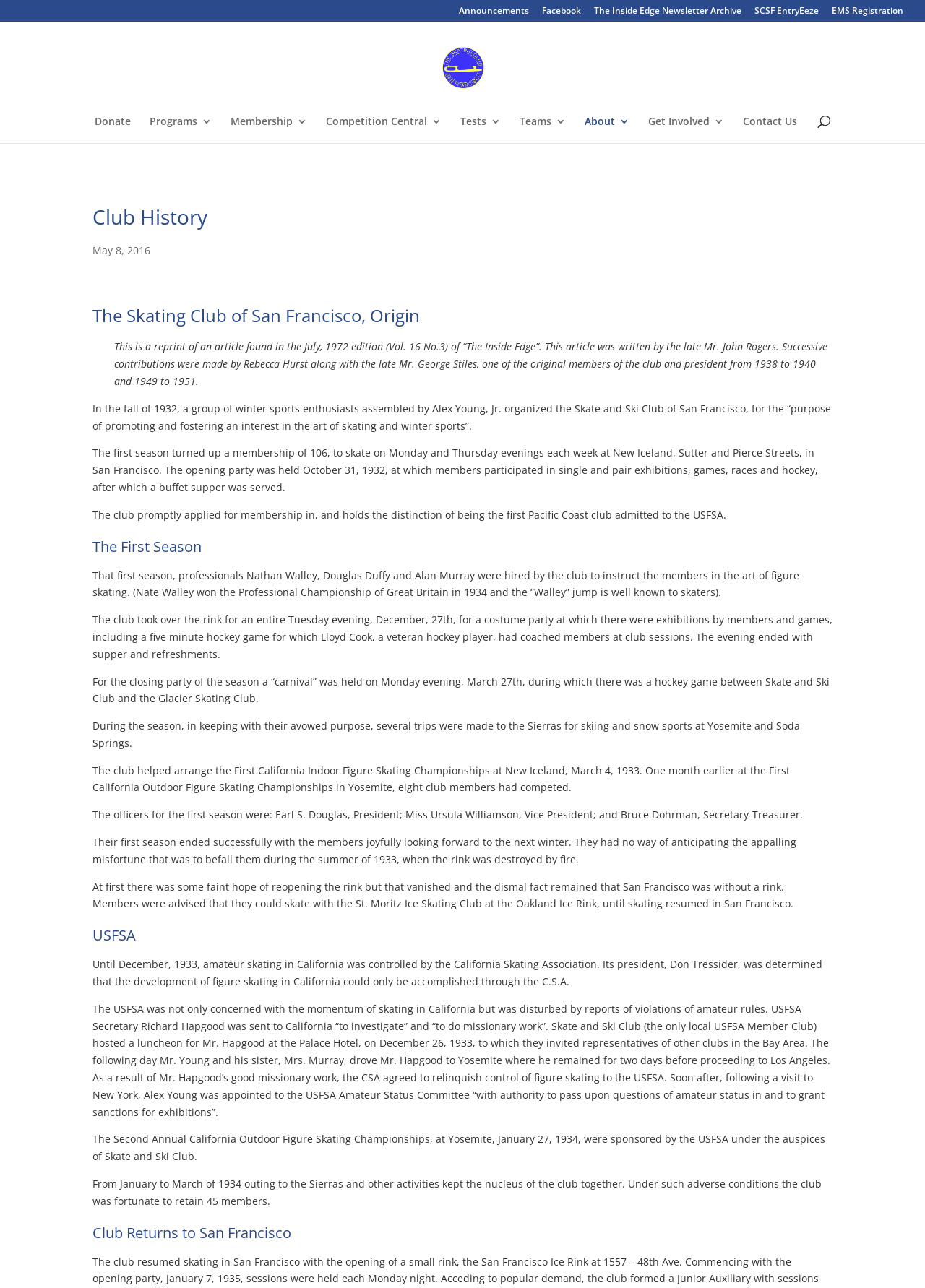Locate the bounding box of the UI element described by: "Facebook" in the given webpage screenshot.

[0.586, 0.005, 0.628, 0.017]